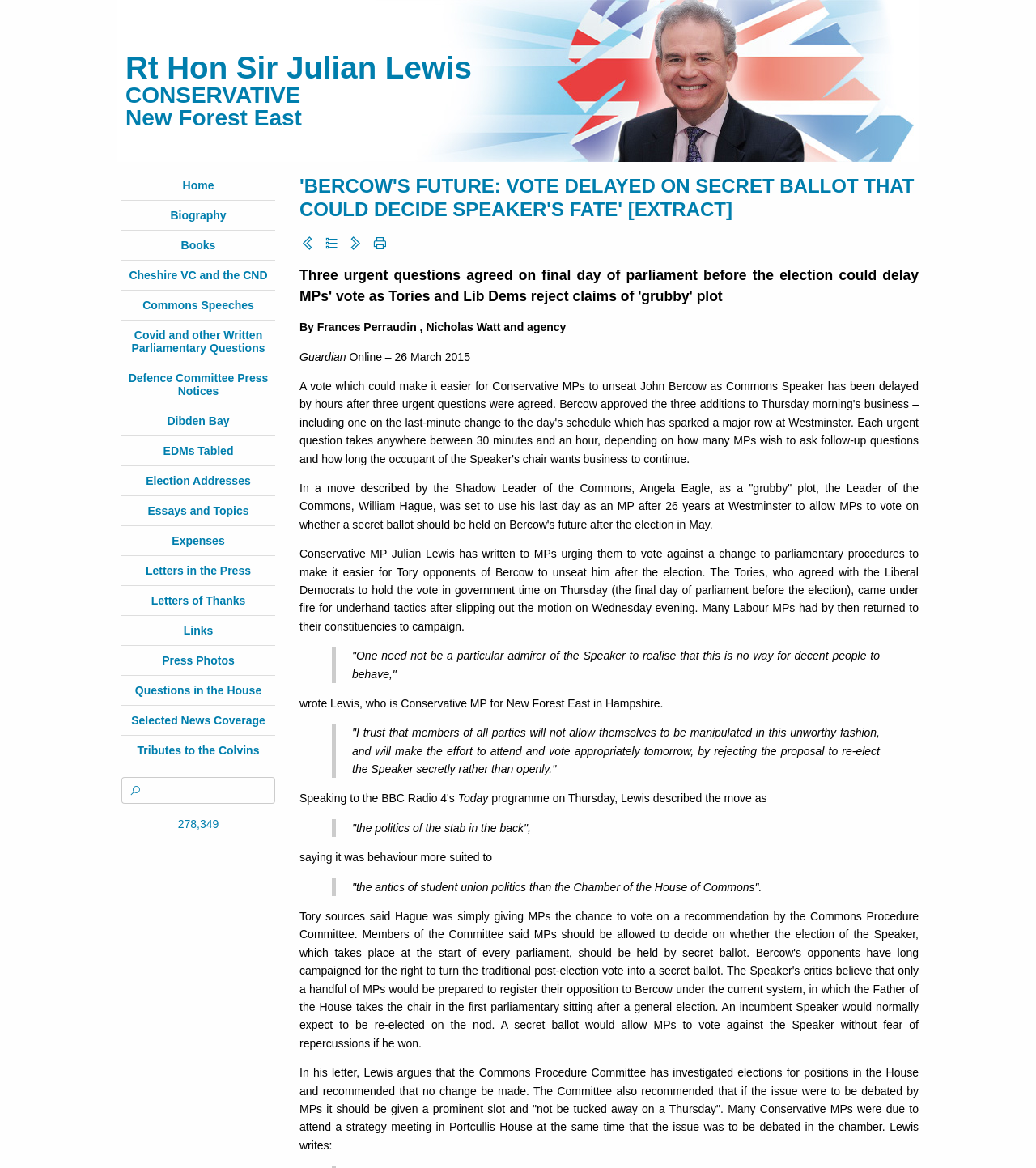Identify the bounding box coordinates for the element you need to click to achieve the following task: "Click on the link to view Commons Speeches". Provide the bounding box coordinates as four float numbers between 0 and 1, in the form [left, top, right, bottom].

[0.138, 0.256, 0.245, 0.267]